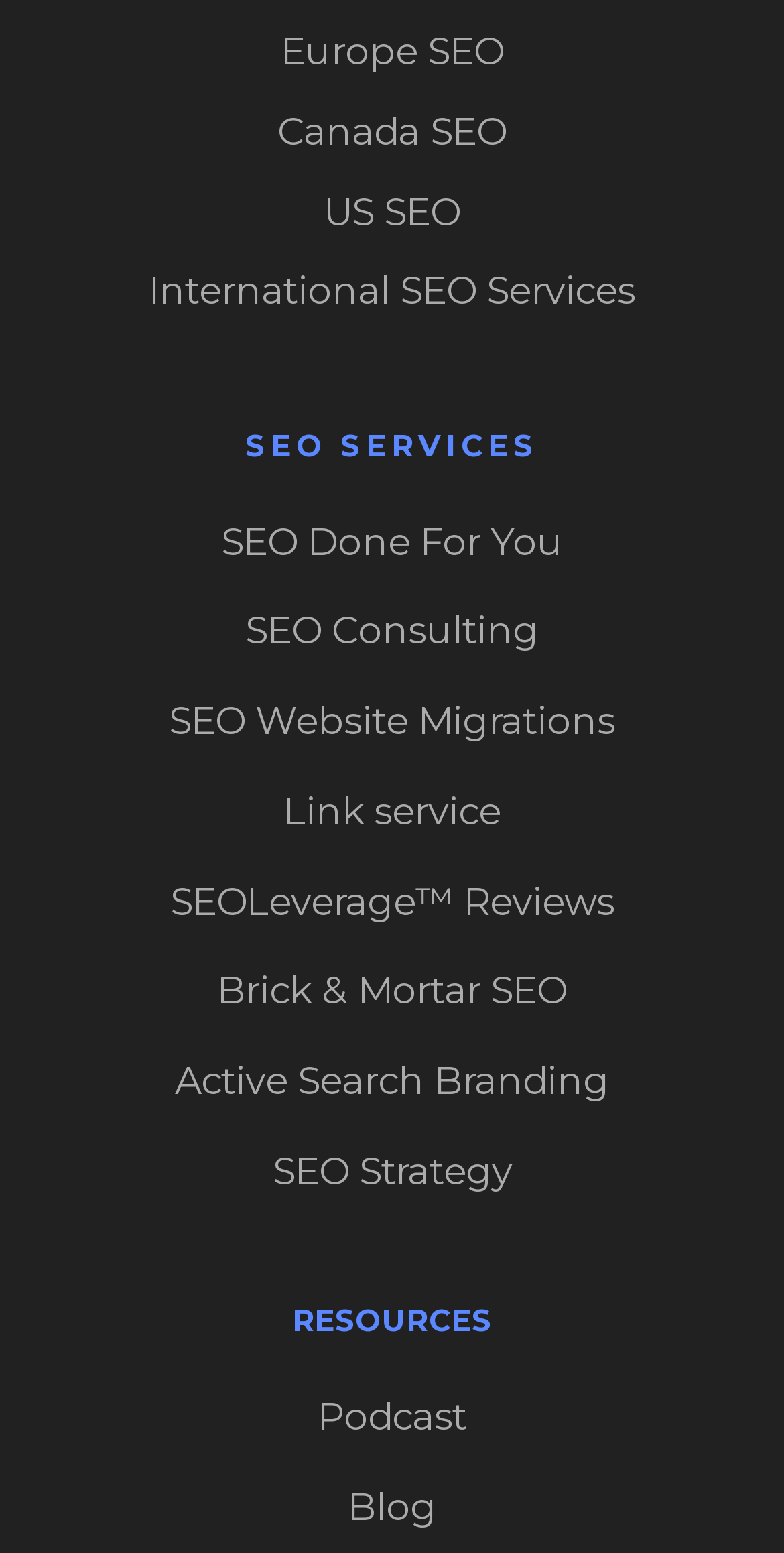Please identify the bounding box coordinates for the region that you need to click to follow this instruction: "Go to SEO Done For You".

[0.282, 0.327, 0.718, 0.371]